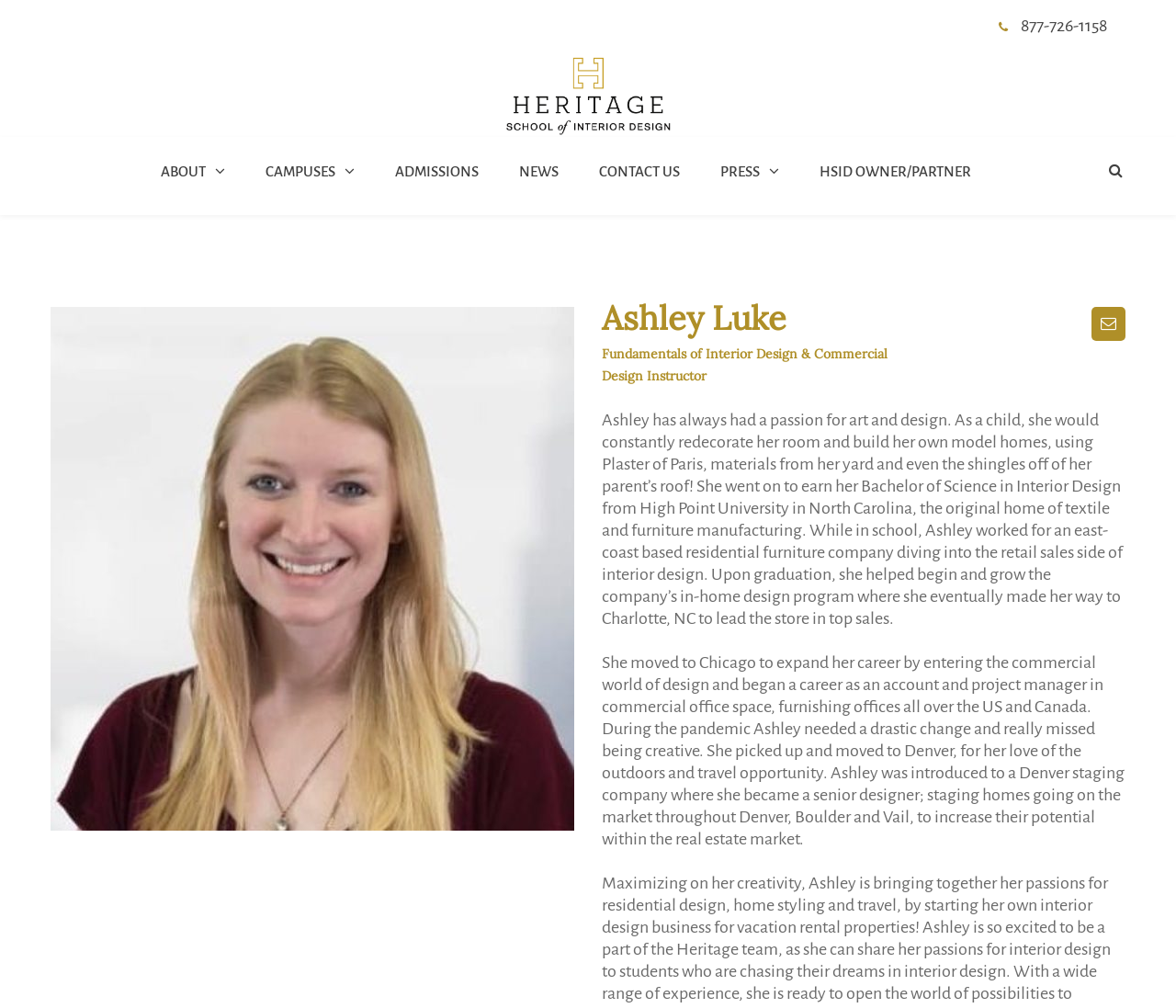Give a detailed account of the webpage.

The webpage is about Ashley Luke, an instructor at the Heritage School of Interior Design. At the top of the page, there is a layout table that spans almost the entire width of the page. Within this table, there is a phone number, 877-726-1158, located at the top right corner. Below the phone number, there is a link to the Heritage School of Interior Design, accompanied by an image with the same name, positioned at the top center of the page.

The main navigation menu is located below the image, consisting of seven links: ABOUT, CAMPUSES, ADMISSIONS, NEWS, CONTACT US, PRESS, and HSID OWNER/PARTNER. These links are arranged horizontally, taking up about half of the page's width.

Below the navigation menu, there are two headings that provide information about Ashley Luke. The first heading, "Ashley Luke", is positioned at the top center of the page, while the second heading, "Fundamentals of Interior Design & Commercial Design Instructor", is located below the first heading, spanning a similar width.

At the top right corner of the page, there is a small icon represented by the Unicode character \uf003, which is likely a social media link or a button for further actions.